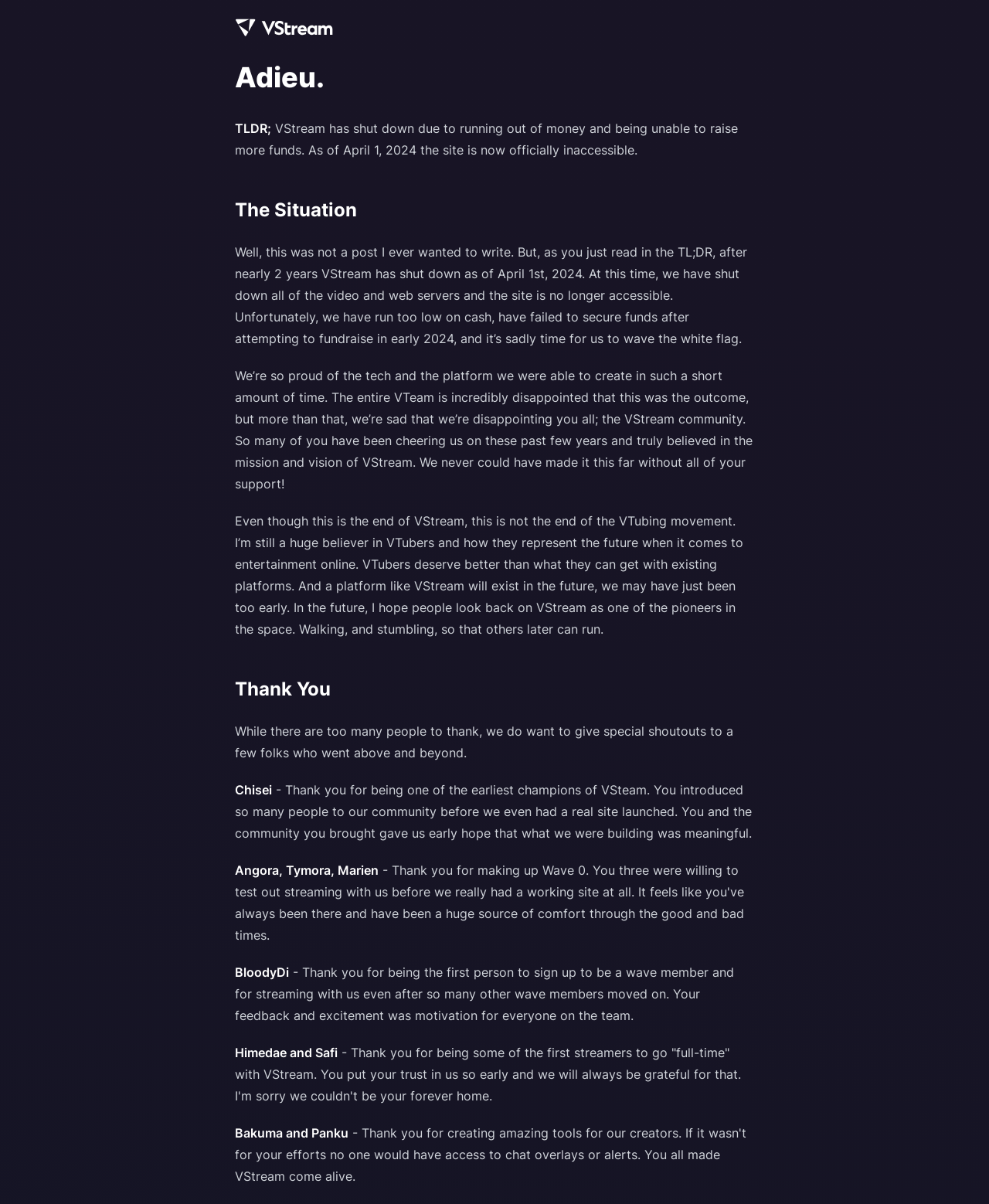How many people are given special shoutouts?
Please analyze the image and answer the question with as much detail as possible.

The webpage mentions specific individuals who are given special shoutouts, including Chisei, Angora, Tymora, Marien, BloodyDi, Himedae, Safi, Bakuma, and Panku, totaling 9 people.